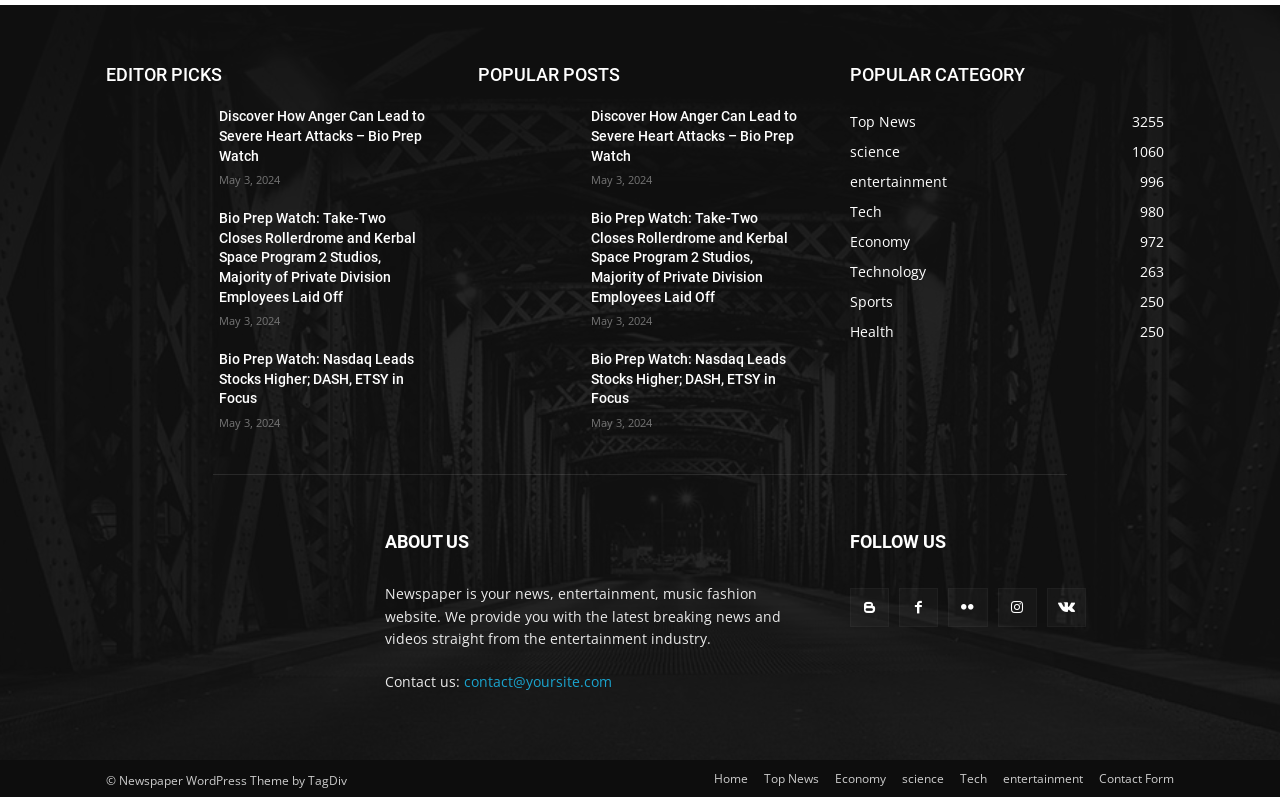Reply to the question with a single word or phrase:
How many social media links are listed?

5